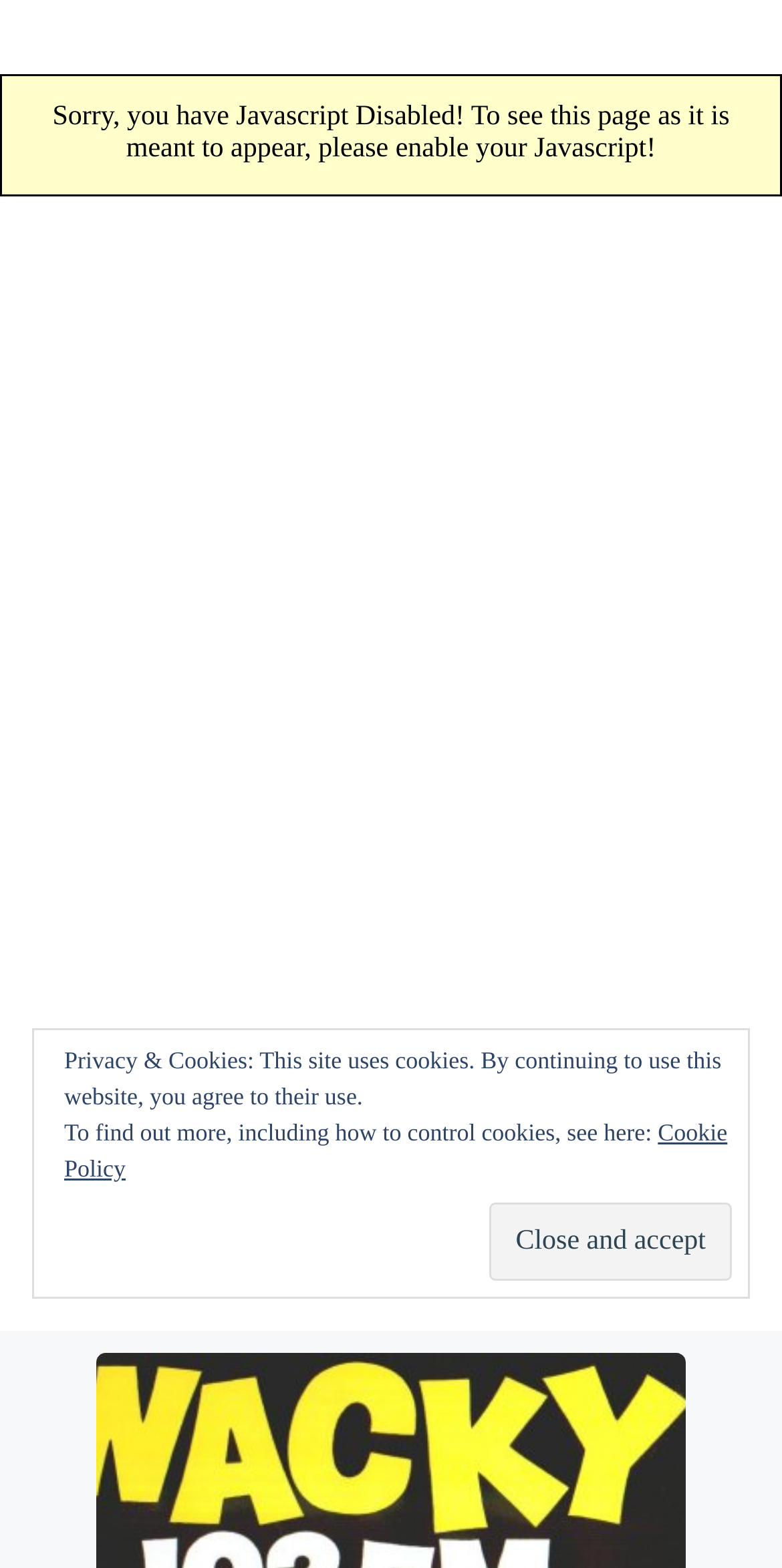Respond with a single word or phrase to the following question:
What is the name of the contributor?

Paul DiMarco